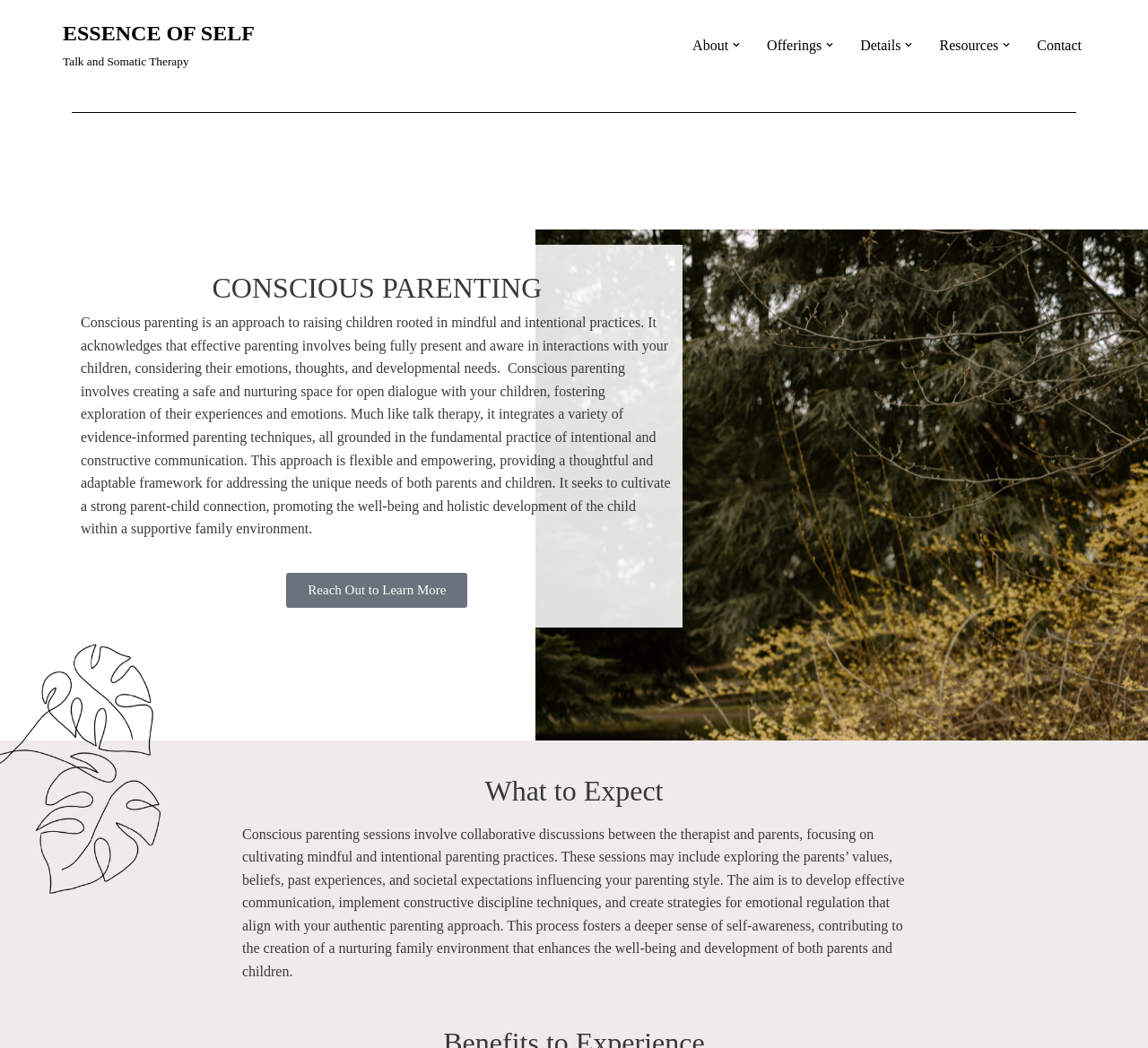Look at the image and give a detailed response to the following question: What is the main topic of this webpage?

I determined the main topic by looking at the heading 'CONSCIOUS PARENTING' and the description of conscious parenting as a mindful and intentional practice in the StaticText element.